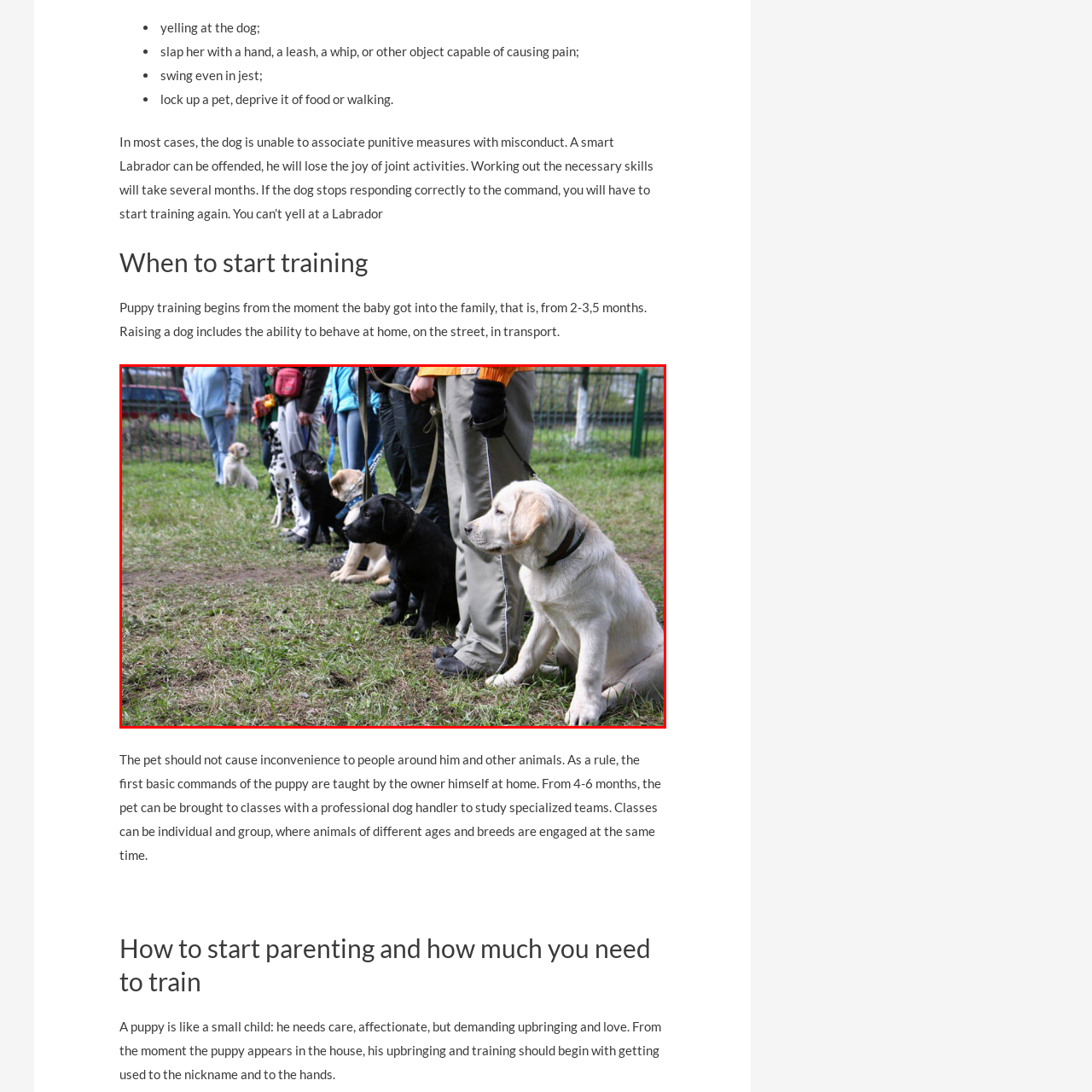At what age should puppy training commence?
Examine the red-bounded area in the image carefully and respond to the question with as much detail as possible.

According to the caption, training should start as soon as the puppy joins the family, which is typically around 2-3.5 months of age. This emphasizes the importance of early socialization and obedience.